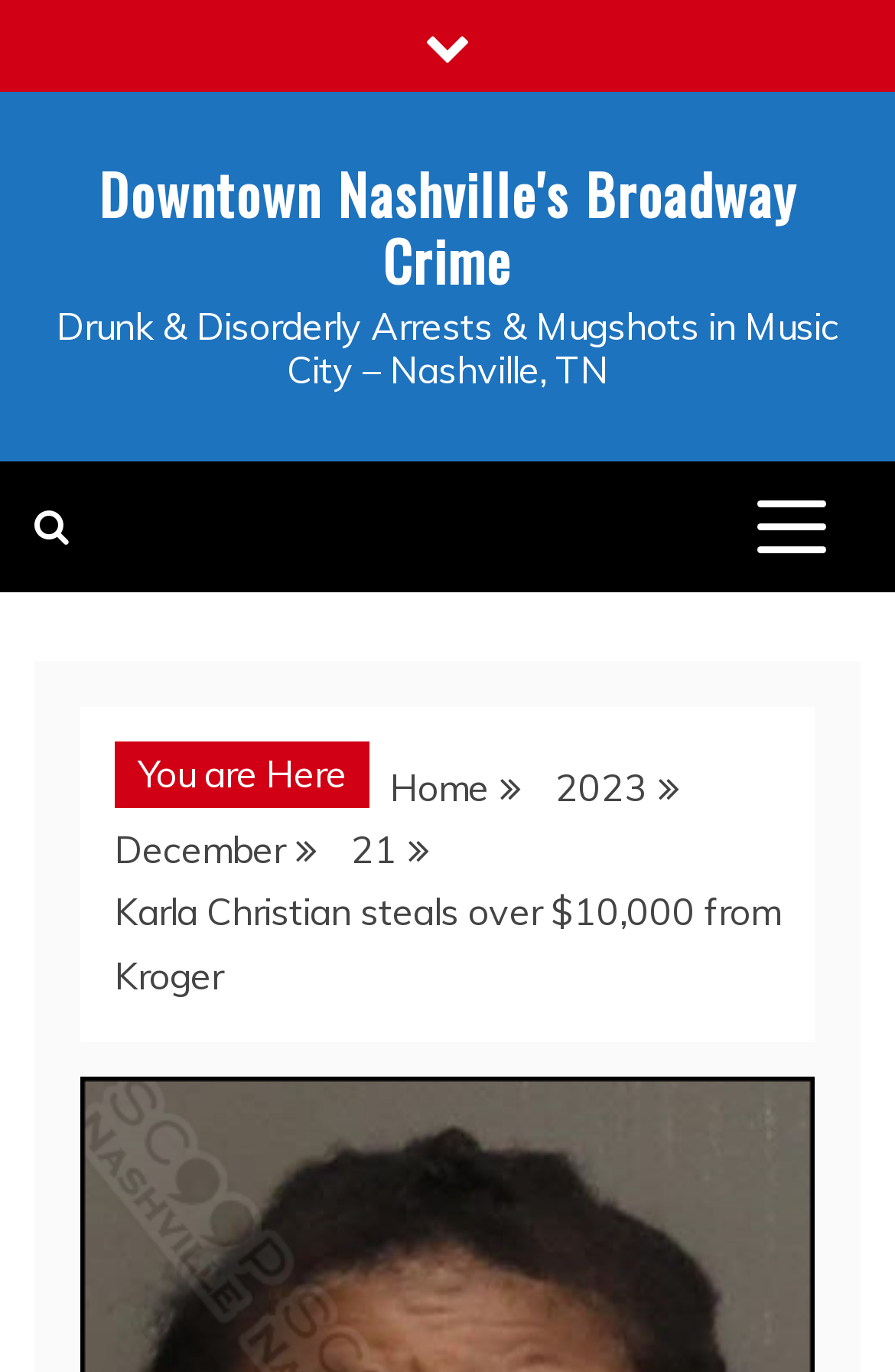Respond to the question below with a single word or phrase: What is the category of arrests mentioned?

Drunk & Disorderly